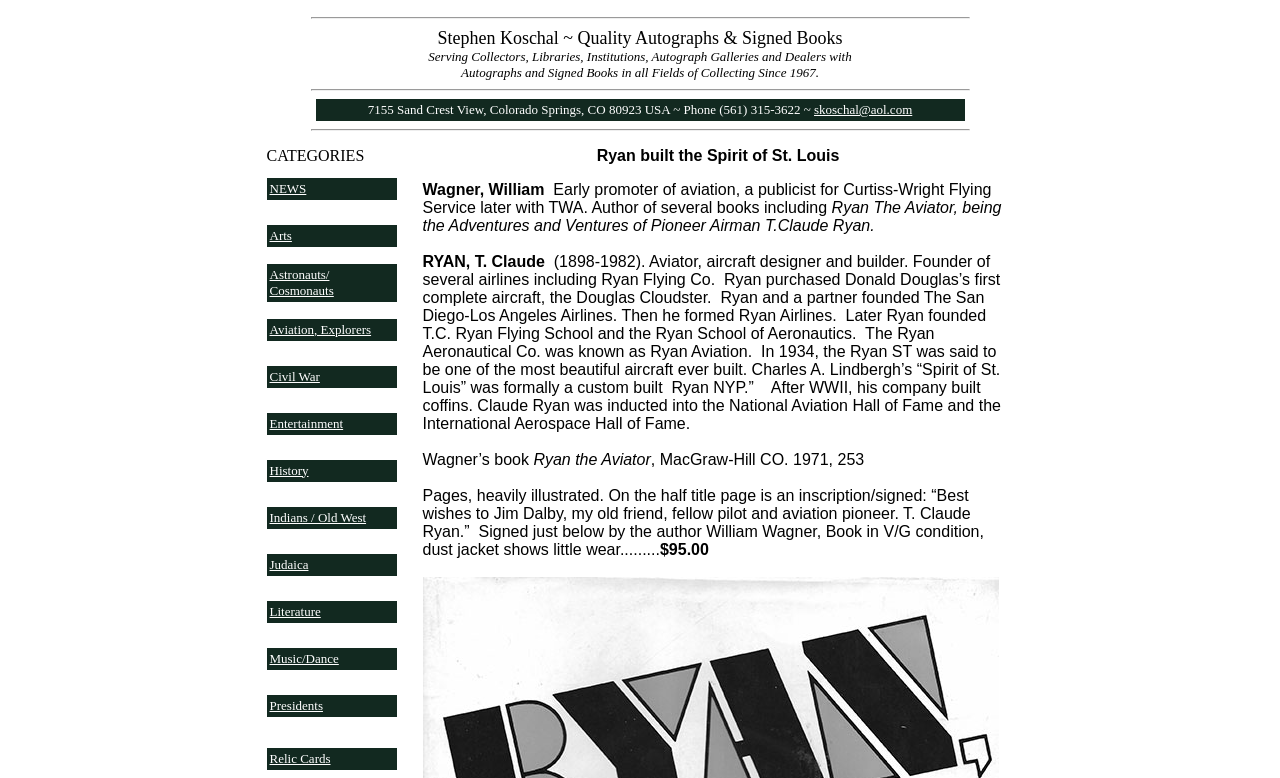Using the provided description: "NEWS", find the bounding box coordinates of the corresponding UI element. The output should be four float numbers between 0 and 1, in the format [left, top, right, bottom].

[0.211, 0.232, 0.239, 0.251]